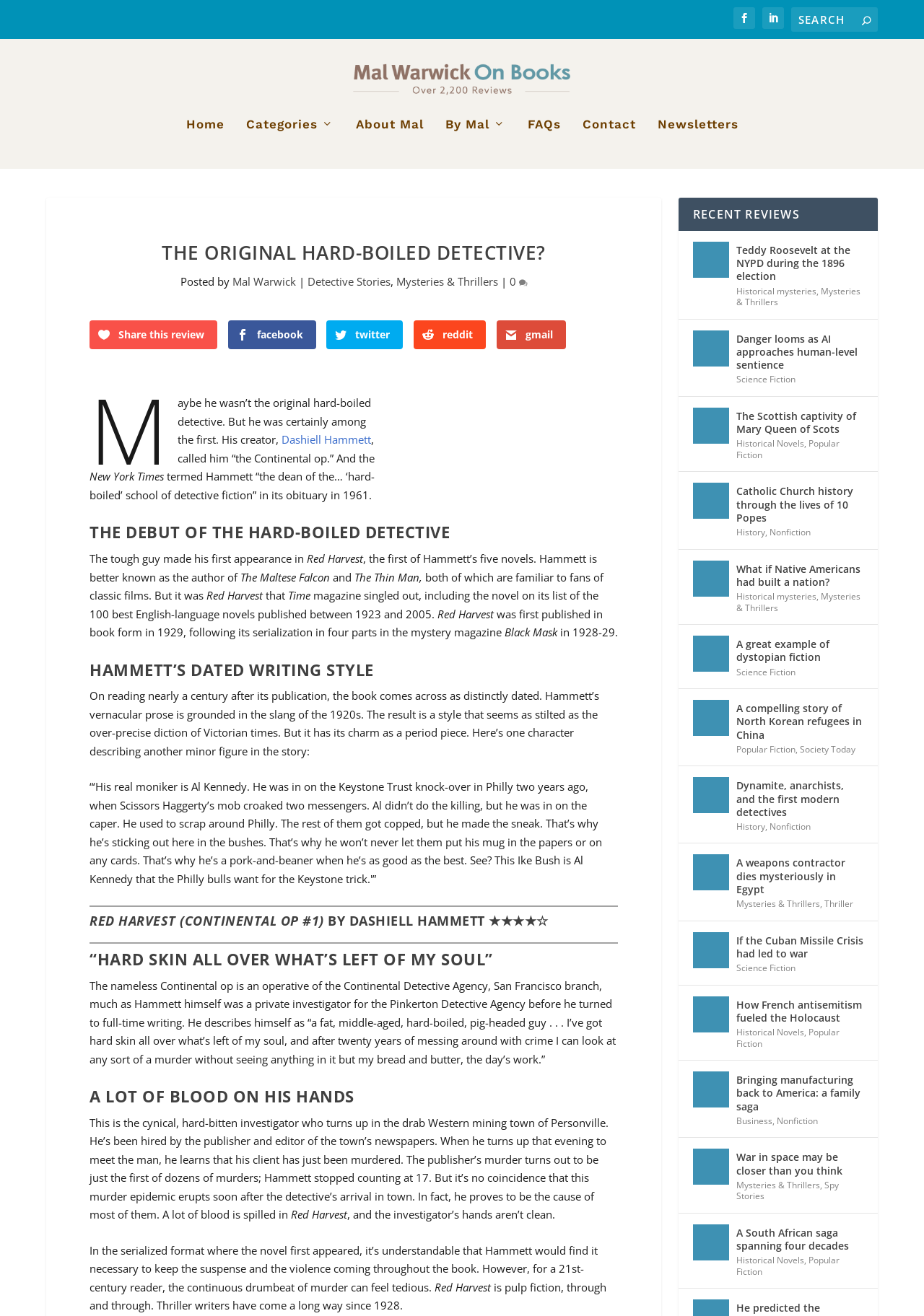Look at the image and answer the question in detail:
What is the name of the author mentioned in the article?

The author's name is mentioned in the article as 'Dashiell Hammett', who is described as the creator of the original hard-boiled detective and the author of 'The Maltese Falcon'.